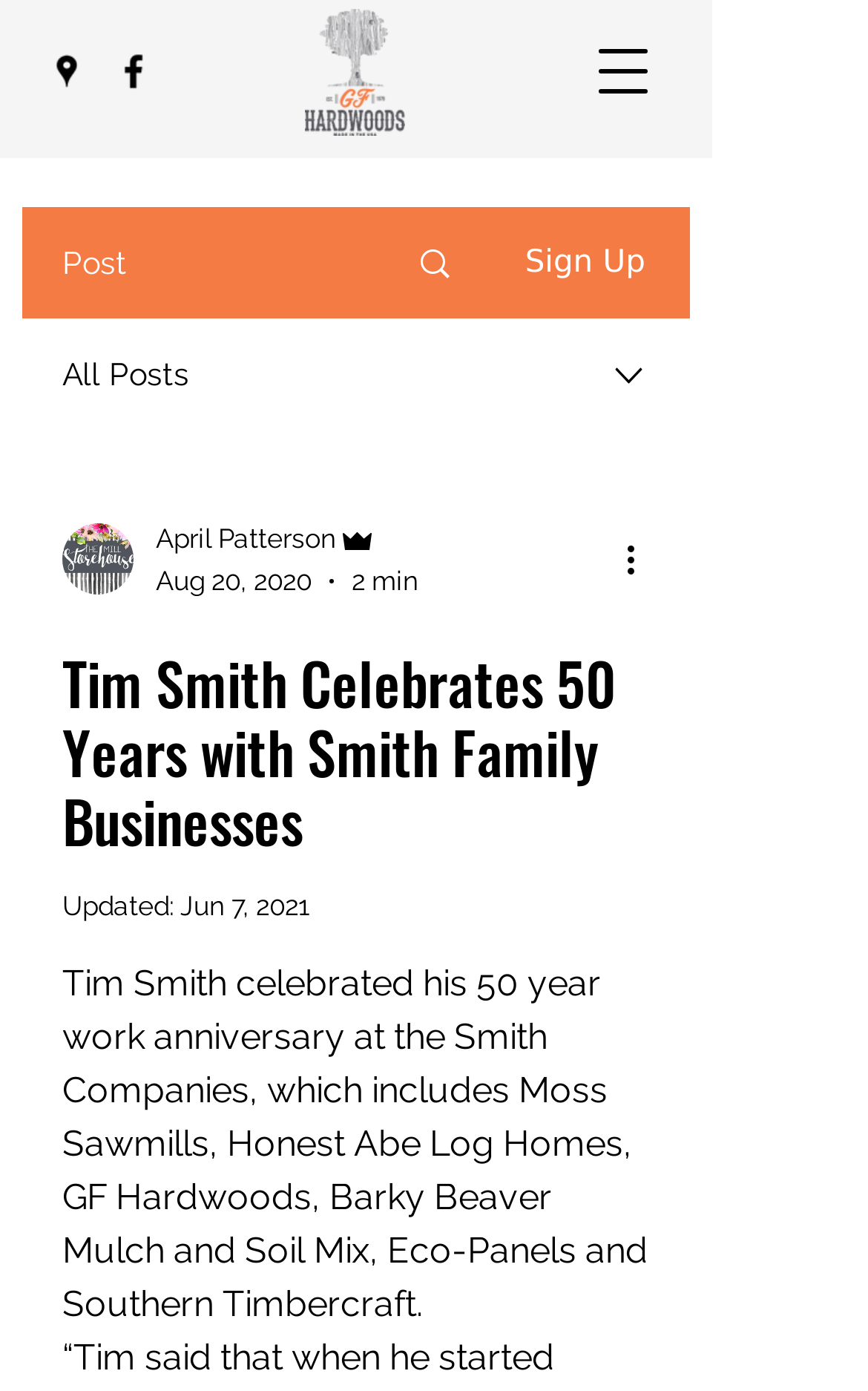Identify the first-level heading on the webpage and generate its text content.

Tim Smith Celebrates 50 Years with Smith Family Businesses